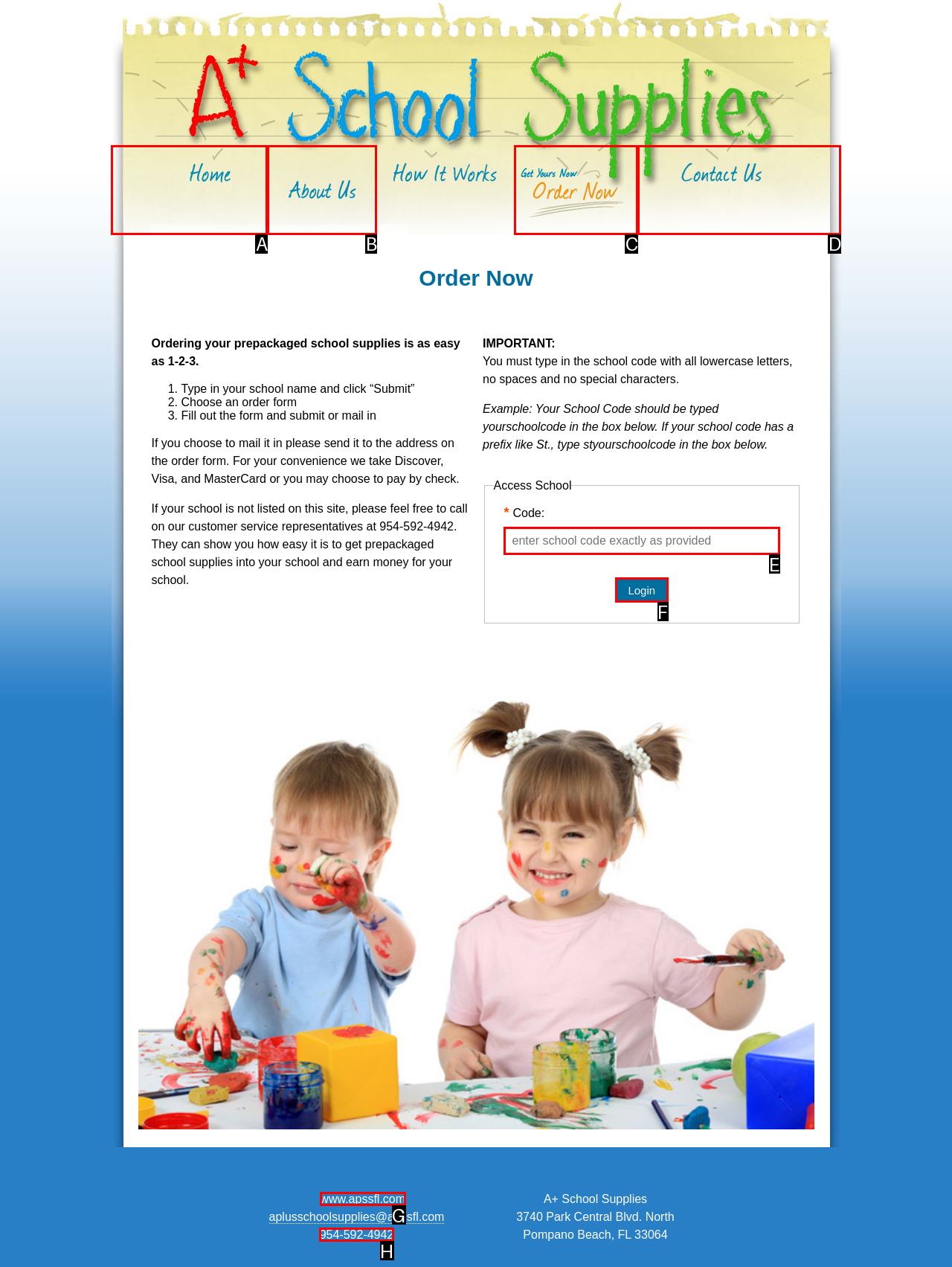Specify the letter of the UI element that should be clicked to achieve the following: Type in the school code
Provide the corresponding letter from the choices given.

E